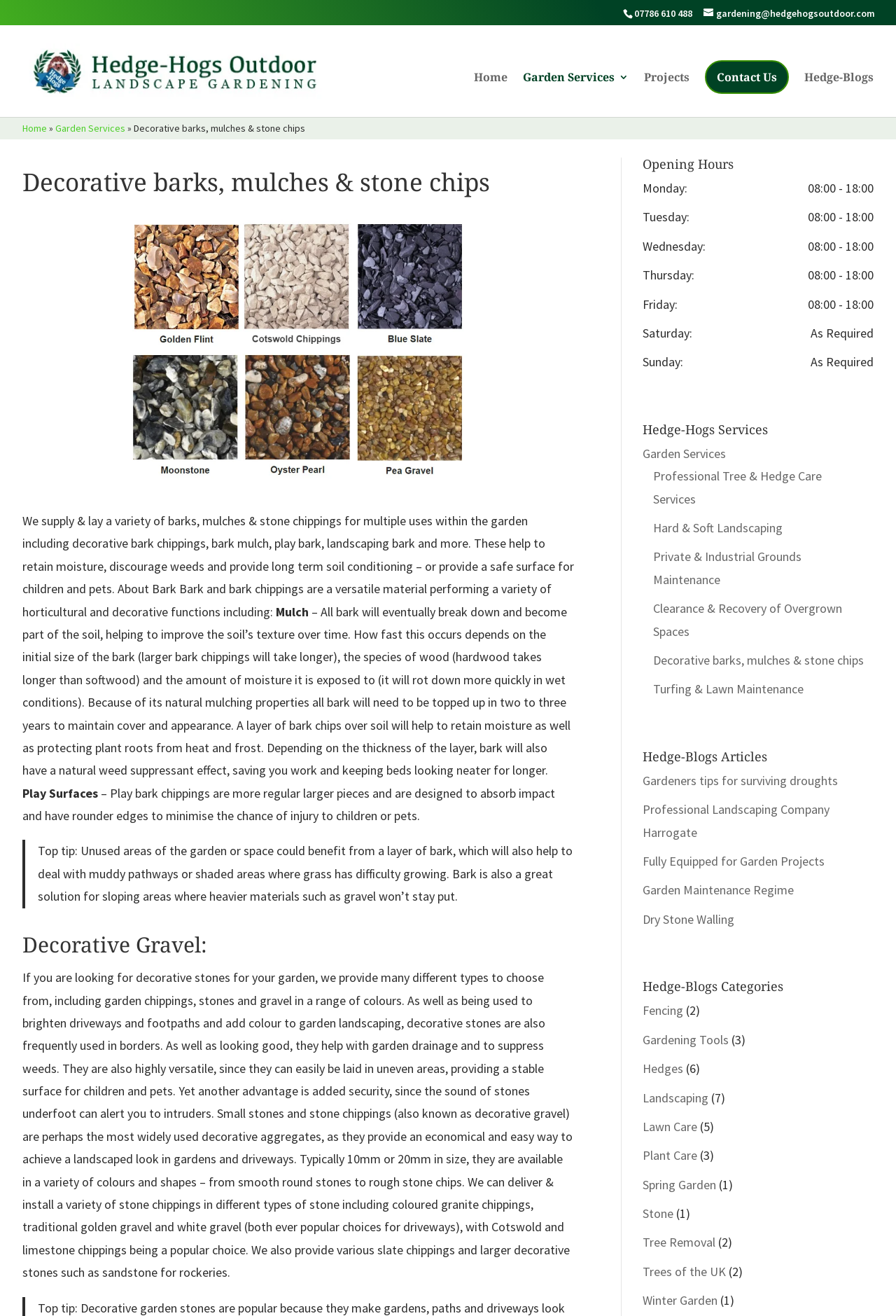Generate the text content of the main heading of the webpage.

Decorative barks, mulches & stone chips